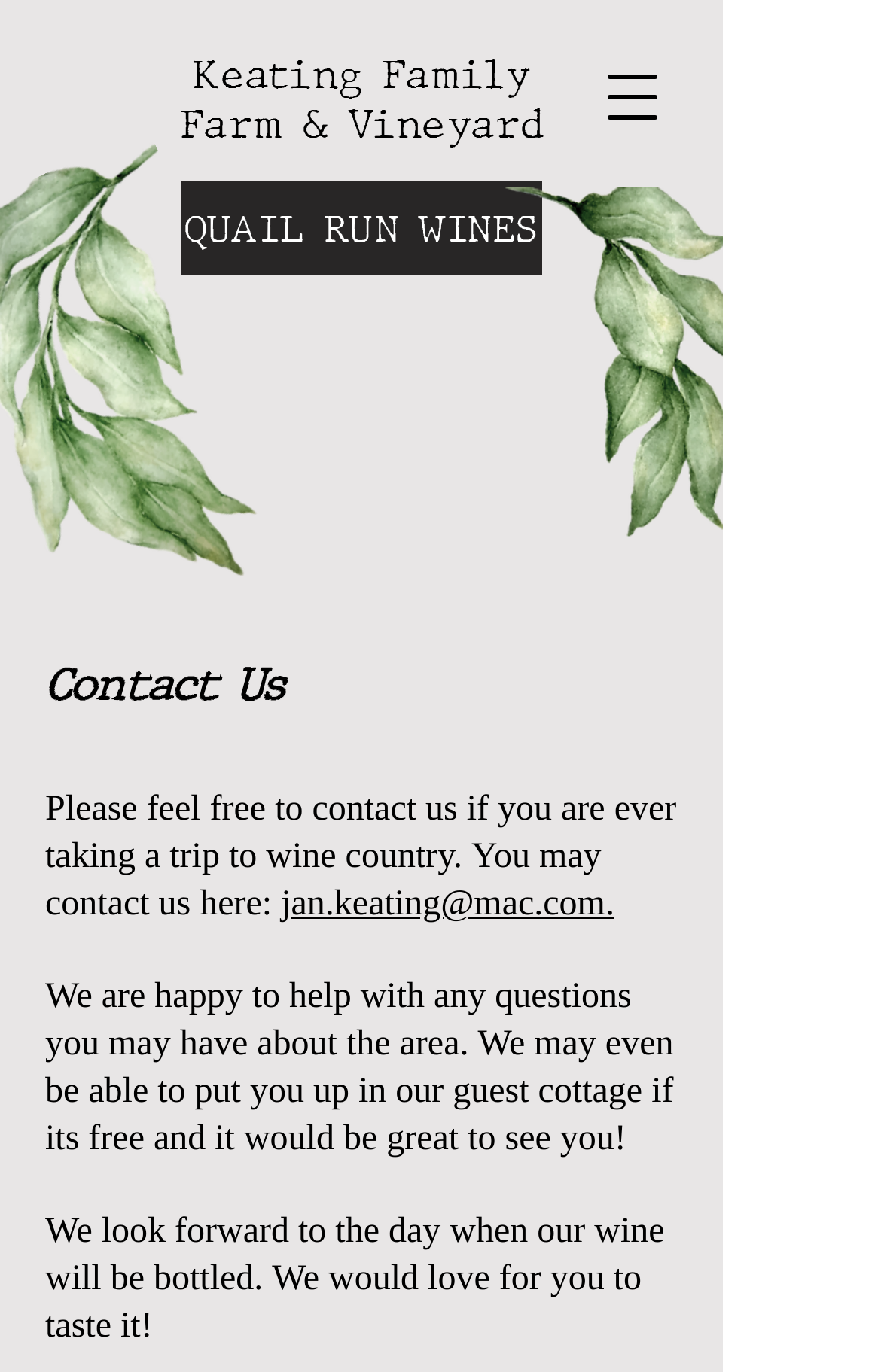What is the purpose of the contact information?
Please provide a comprehensive answer to the question based on the webpage screenshot.

The static text element mentions that the contact information is provided to help with any questions about the area, and also to offer accommodation in their guest cottage if it's free.